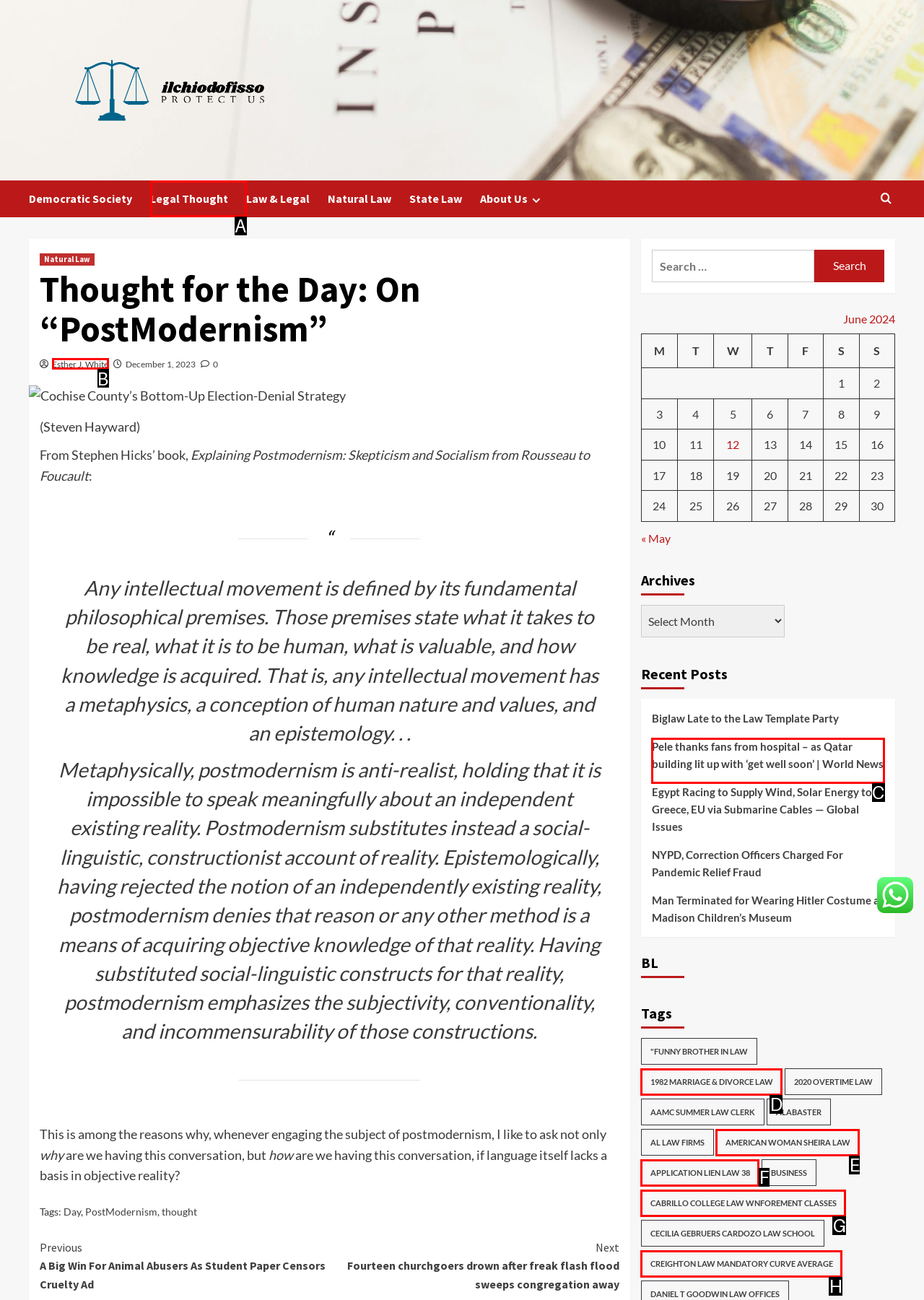Match the HTML element to the description: BSO Annual Iftar 2017. Answer with the letter of the correct option from the provided choices.

None